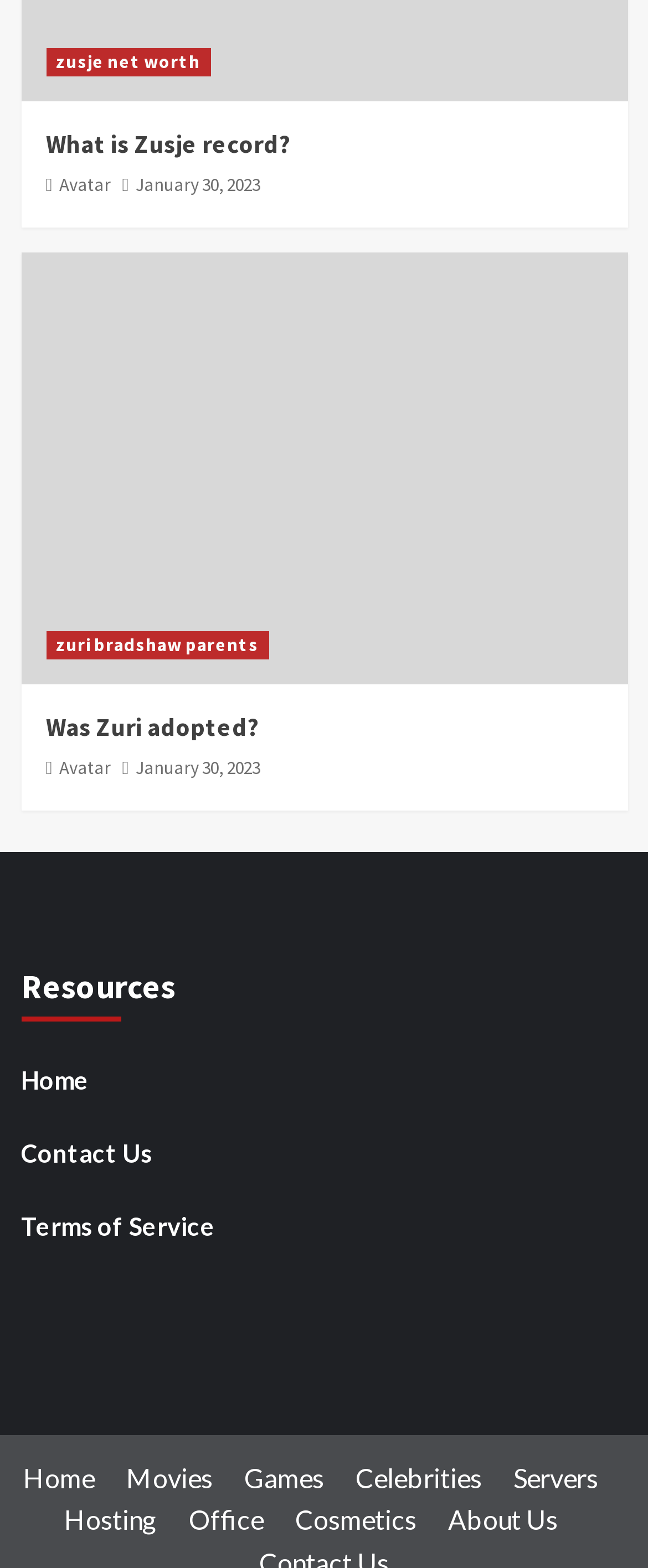What is the last link in the resources section?
Please respond to the question with as much detail as possible.

The resources section is located at the bottom of the webpage, and it contains several links. The last link in this section is 'Terms of Service', which may lead to a page with information about the website's terms of service.